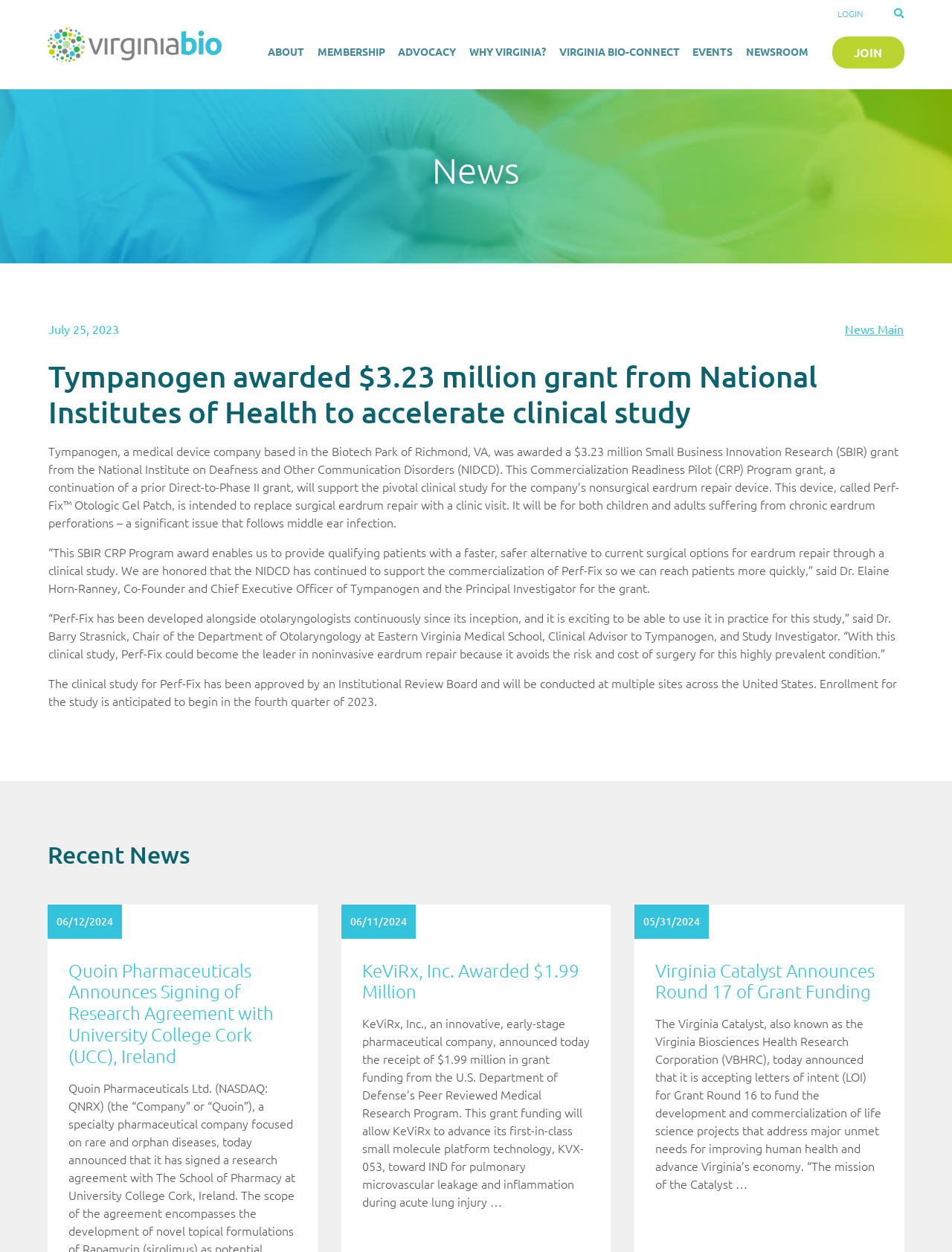Locate the bounding box coordinates of the element that should be clicked to execute the following instruction: "Read the news article".

[0.051, 0.286, 0.949, 0.343]